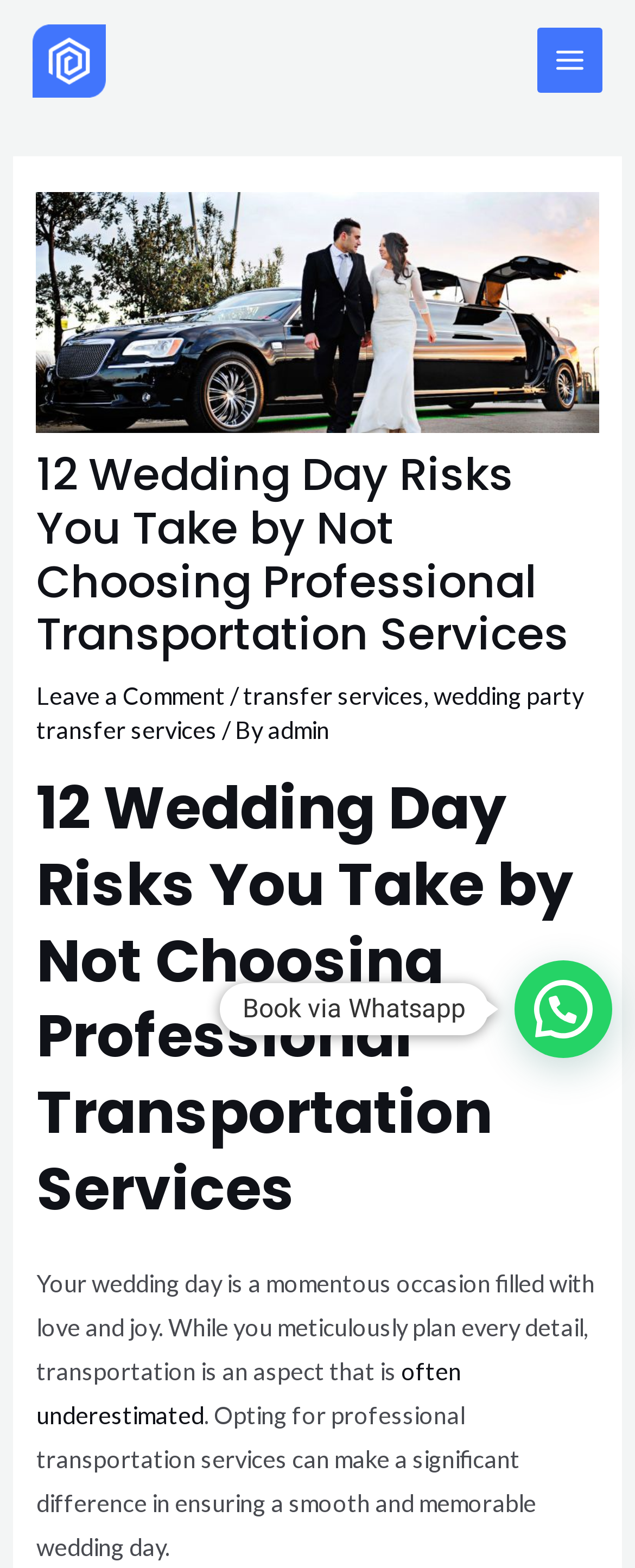Please identify the bounding box coordinates of the clickable area that will fulfill the following instruction: "Read the article about wedding day risks". The coordinates should be in the format of four float numbers between 0 and 1, i.e., [left, top, right, bottom].

[0.058, 0.286, 0.942, 0.423]